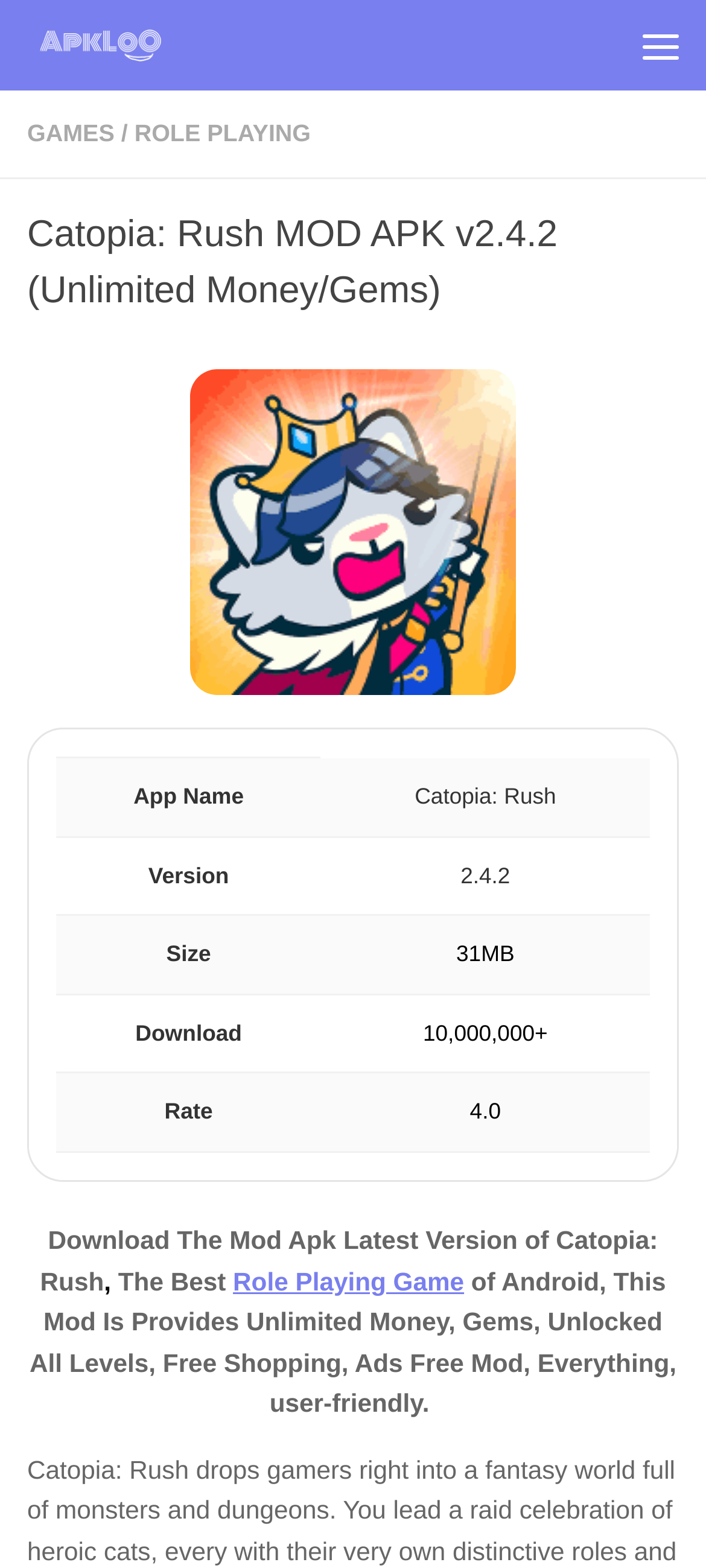For the given element description Role Playing, determine the bounding box coordinates of the UI element. The coordinates should follow the format (top-left x, top-left y, bottom-right x, bottom-right y) and be within the range of 0 to 1.

[0.19, 0.076, 0.44, 0.093]